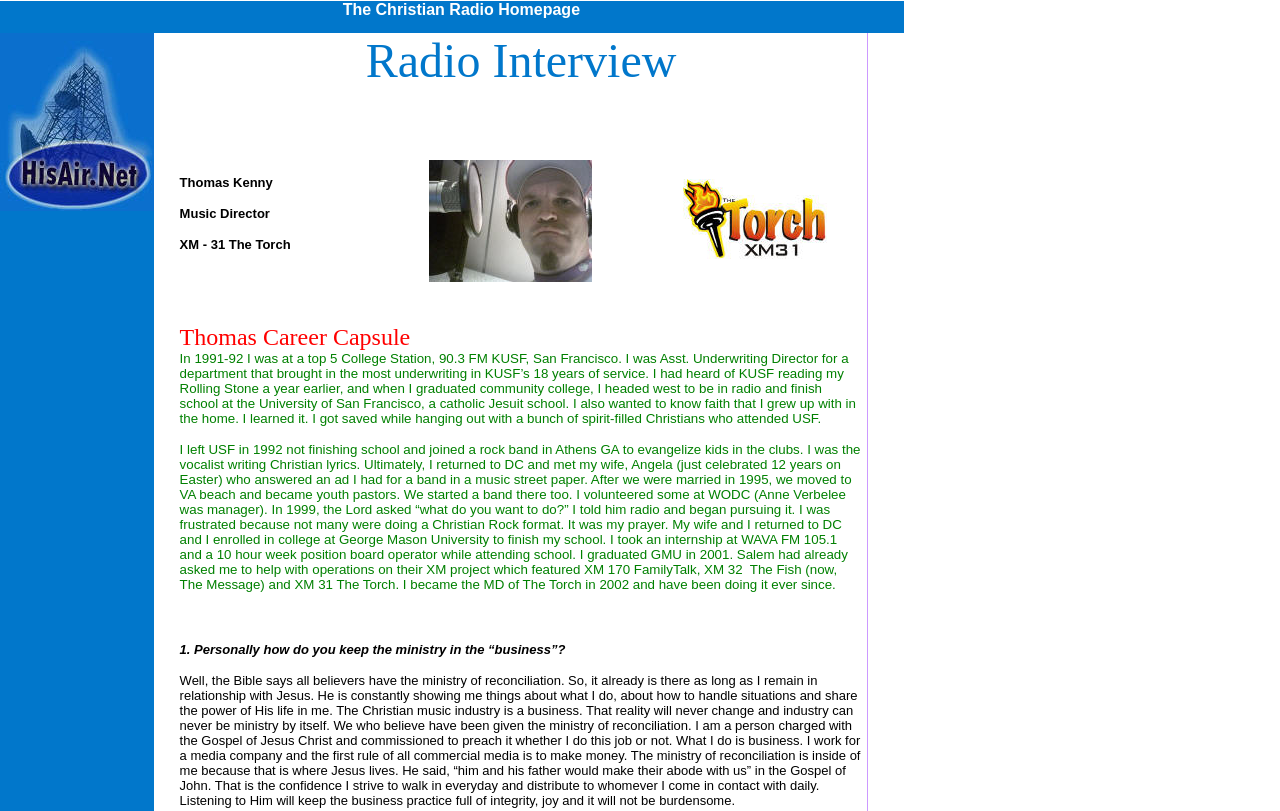Given the description of a UI element: "title="HisAir.Net Home"", identify the bounding box coordinates of the matching element in the webpage screenshot.

[0.0, 0.243, 0.12, 0.264]